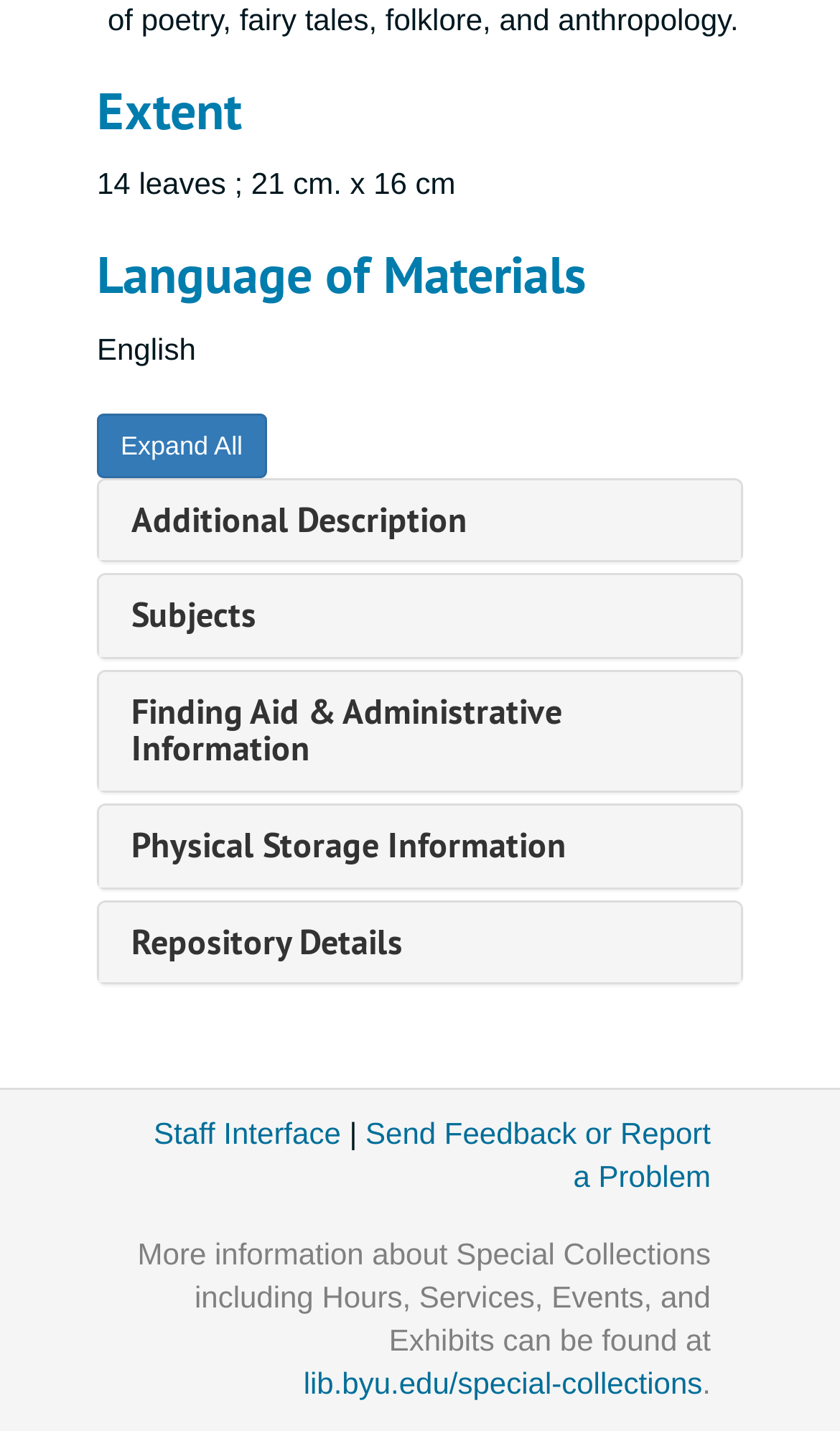Given the description "lib.byu.edu/special-collections", provide the bounding box coordinates of the corresponding UI element.

[0.361, 0.955, 0.836, 0.979]